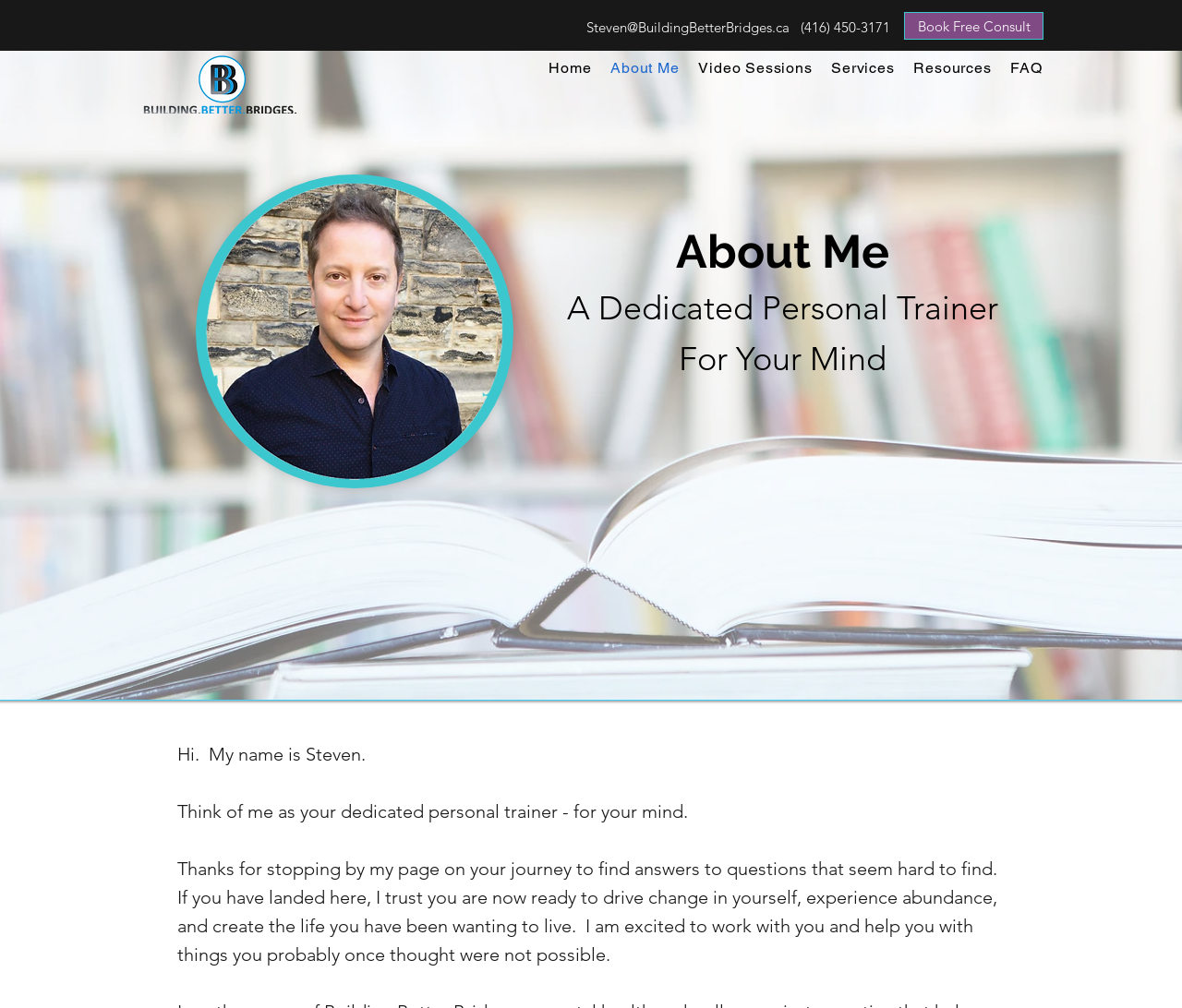Kindly determine the bounding box coordinates of the area that needs to be clicked to fulfill this instruction: "Contact Steven".

[0.166, 0.173, 0.434, 0.484]